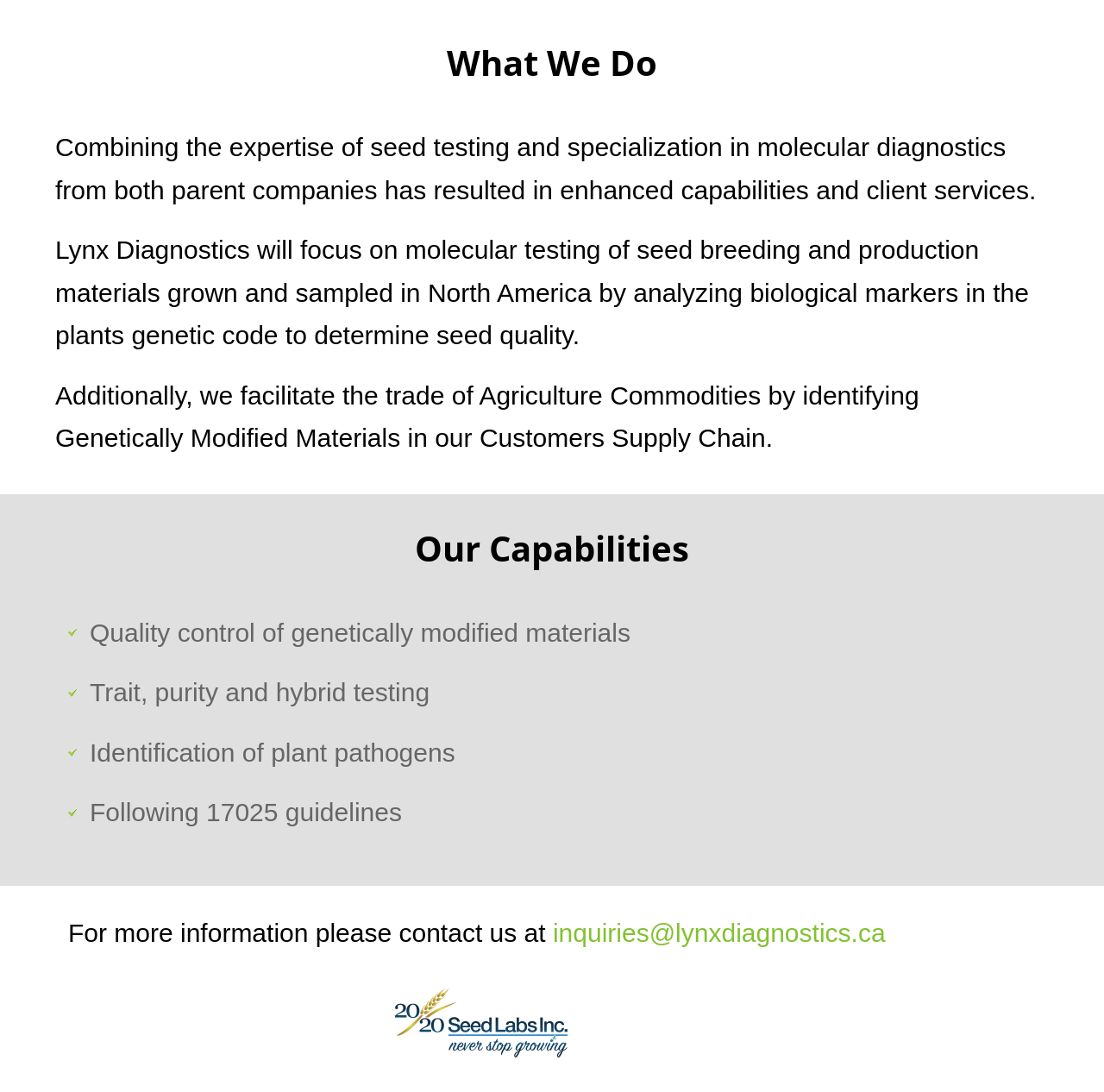Please reply with a single word or brief phrase to the question: 
How can I contact Lynx Diagnostics for more information?

Email inquiries@lynxdiagnostics.ca